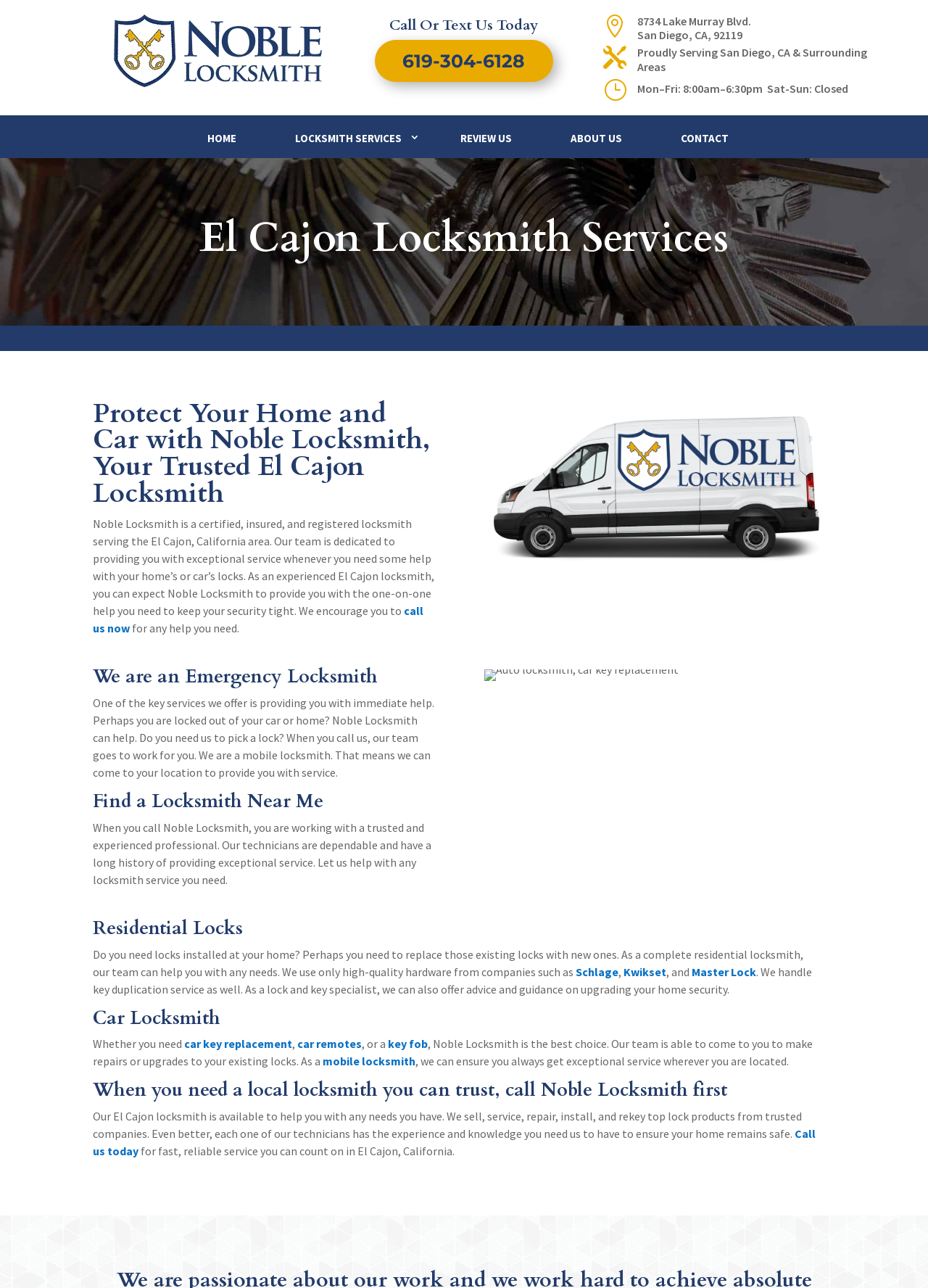What is the address of Noble Locksmith?
Give a single word or phrase answer based on the content of the image.

8734 Lake Murray Blvd., San Diego, CA, 92119